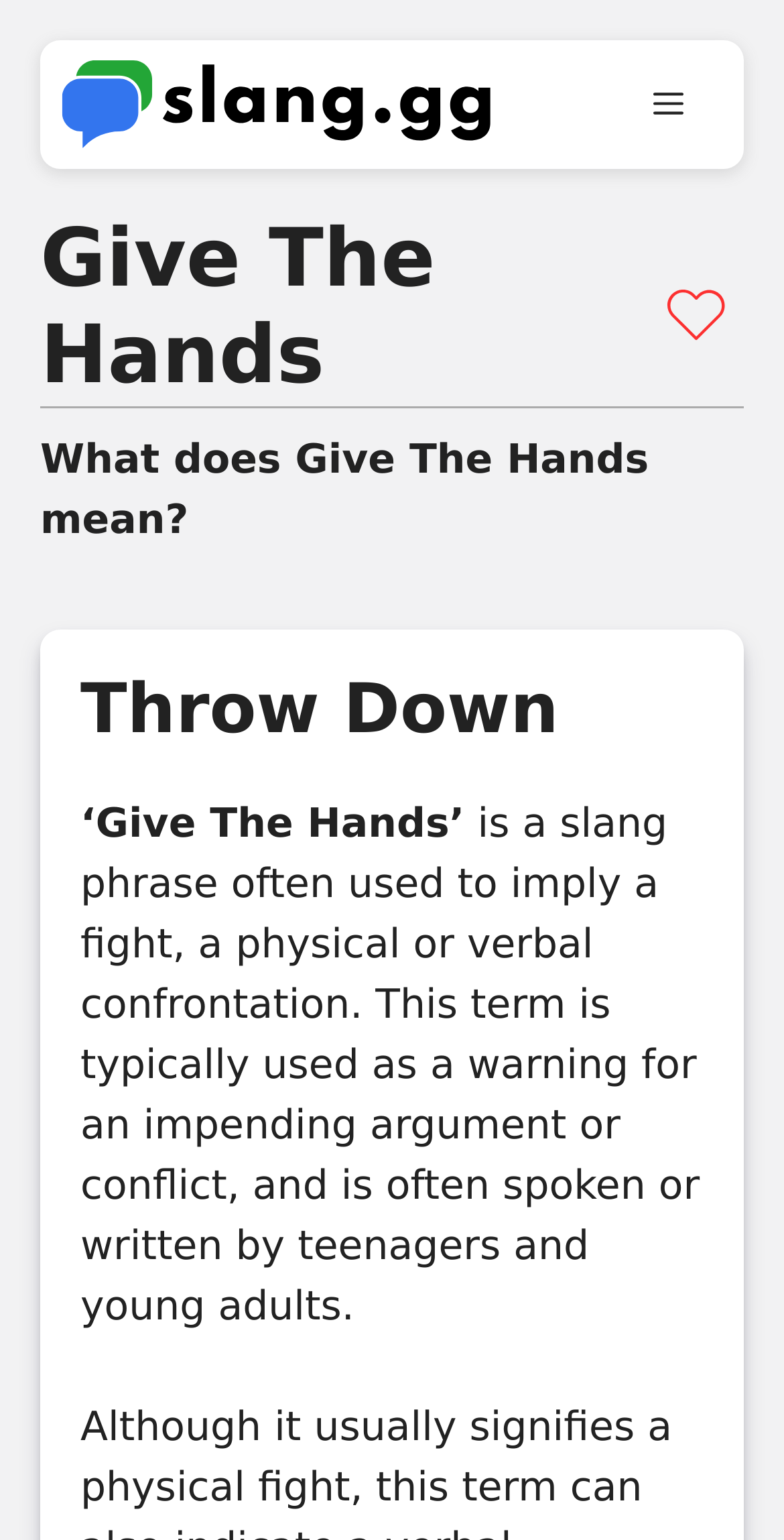Answer the following in one word or a short phrase: 
What is the image located at the top-right corner of the webpage?

No image